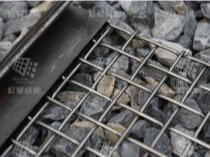Reply to the question with a brief word or phrase: What is the pattern on the screen?

crimped wire